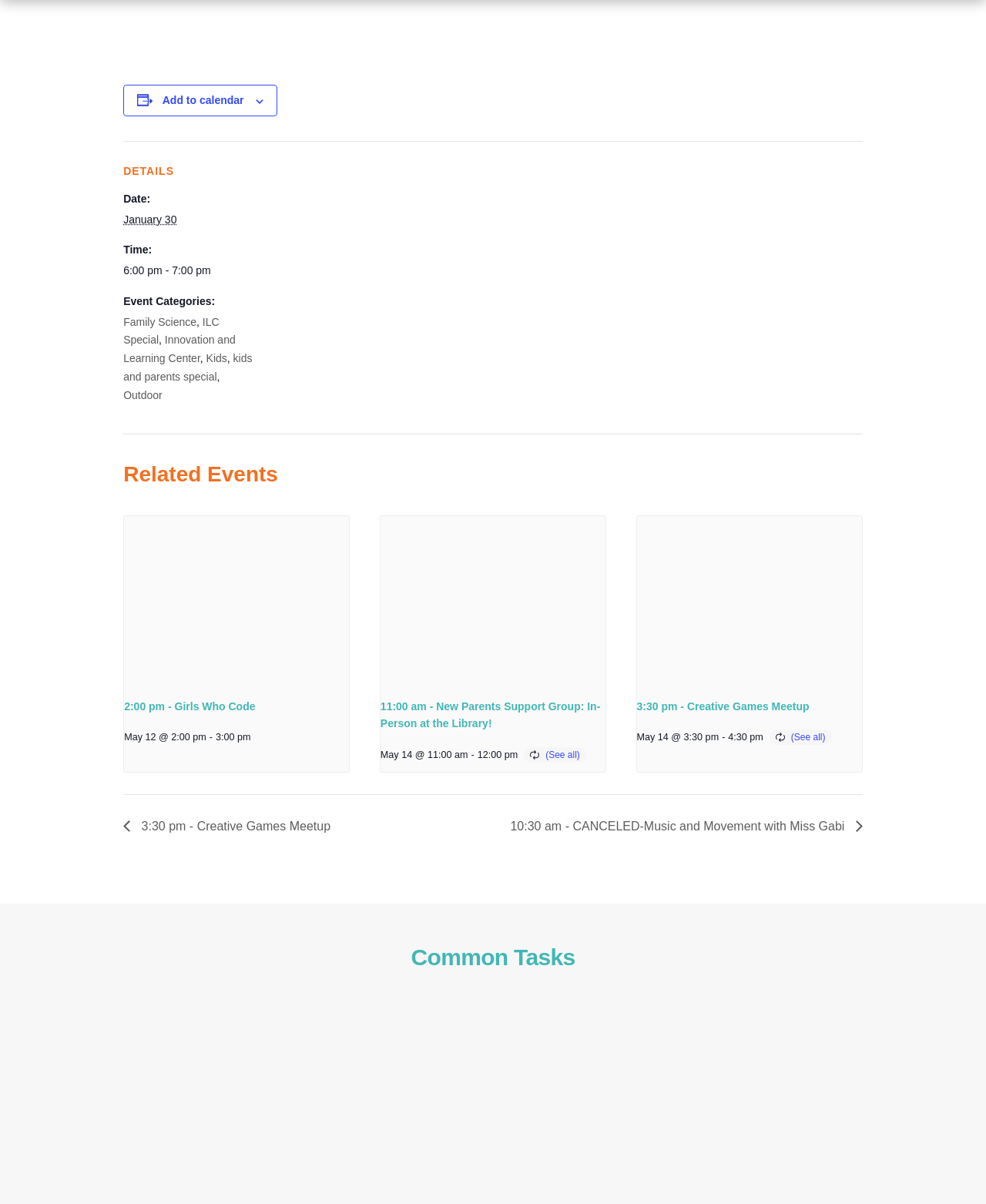What is the date of the event?
Please give a detailed and thorough answer to the question, covering all relevant points.

The date of the event can be found in the 'DETAILS' section, under the 'Date:' term, which is an abbreviation '2024-01-30' that expands to 'January 30'.